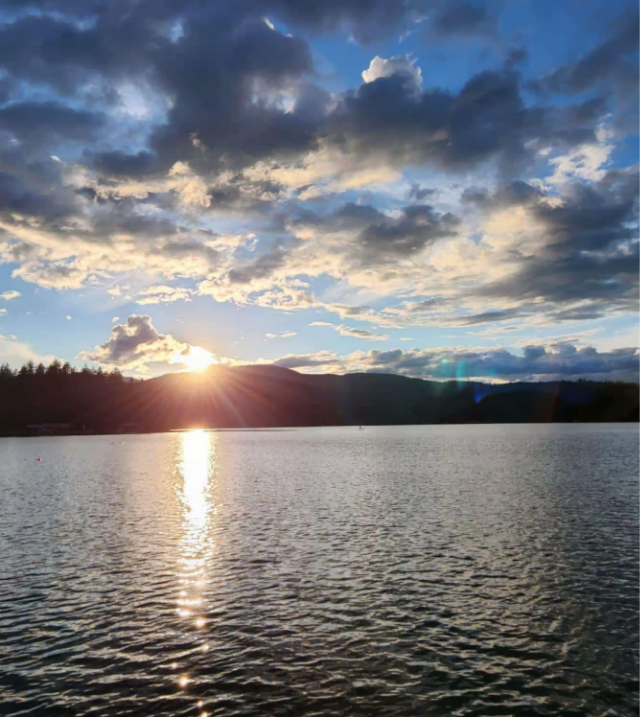Use a single word or phrase to answer the question:
What is the state of the water's surface in the image?

tranquil